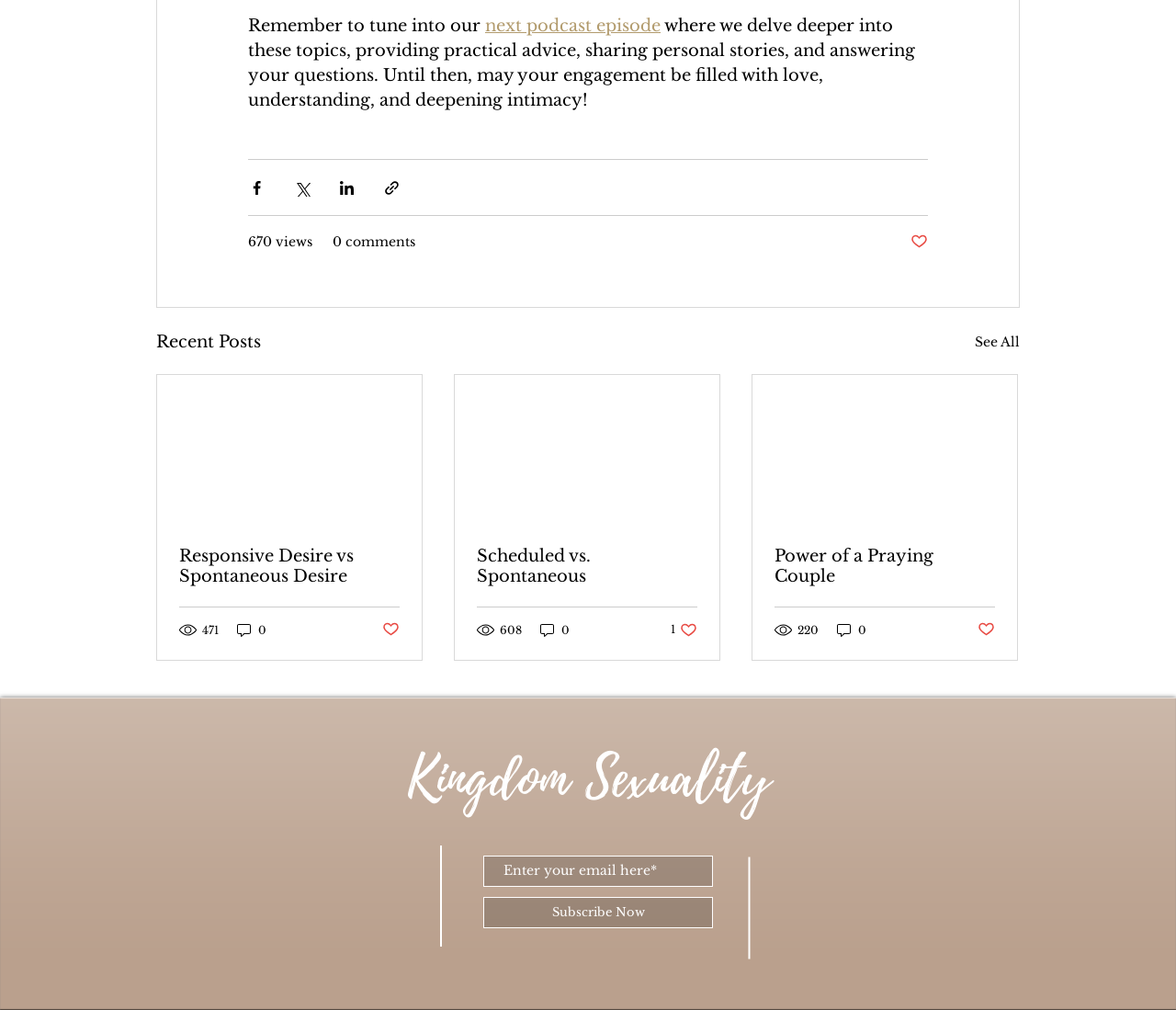What is the call-to-action in the subscription section?
Answer the question in as much detail as possible.

The subscription section contains a textbox to enter an email address and a button with the text 'Subscribe Now', which suggests that the call-to-action is to subscribe to a newsletter or service by entering an email address and clicking the 'Subscribe Now' button.